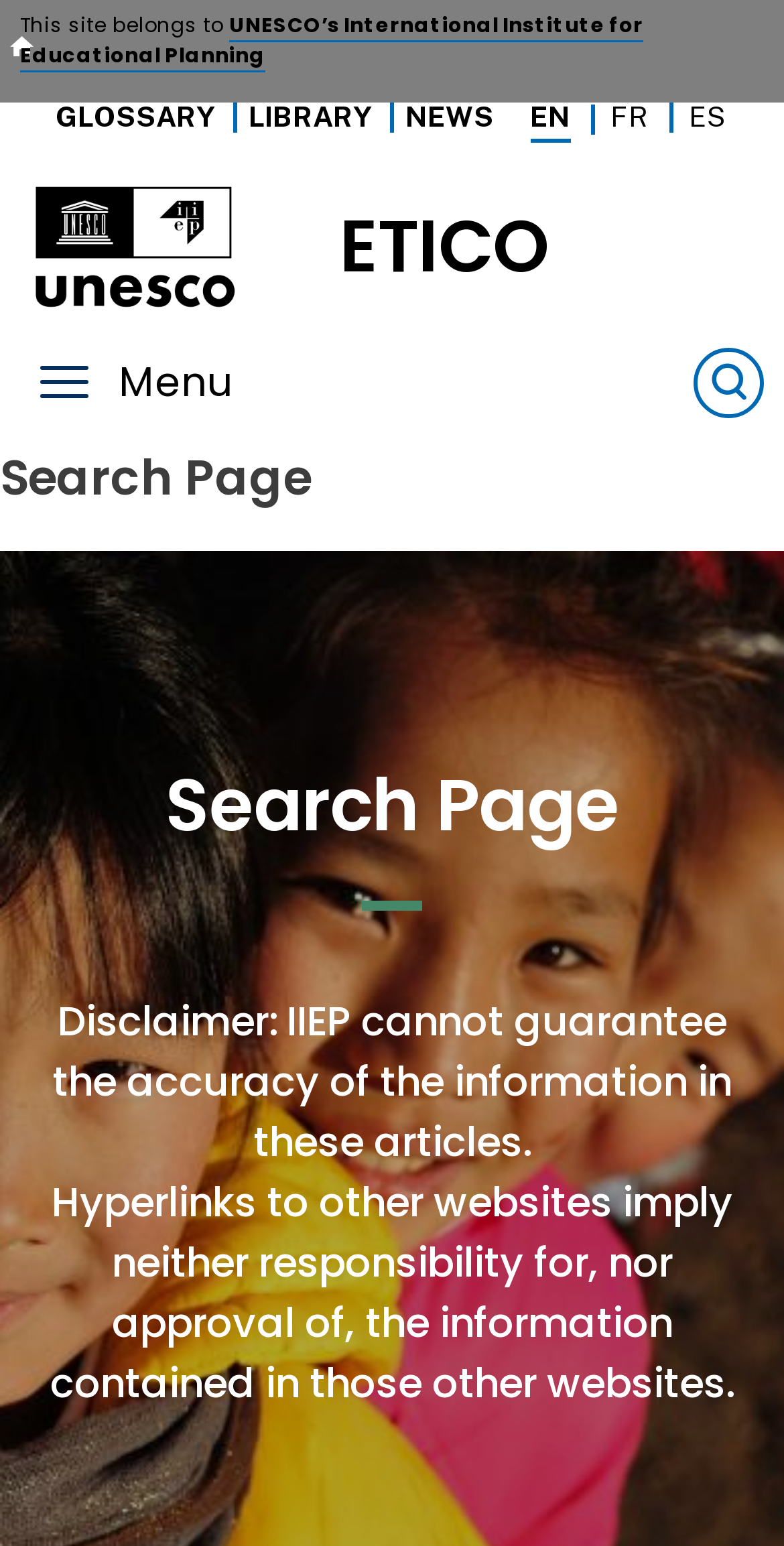Identify the bounding box coordinates of the area you need to click to perform the following instruction: "Click the UNESCO’s International Institute for Educational Planning link".

[0.026, 0.007, 0.821, 0.047]